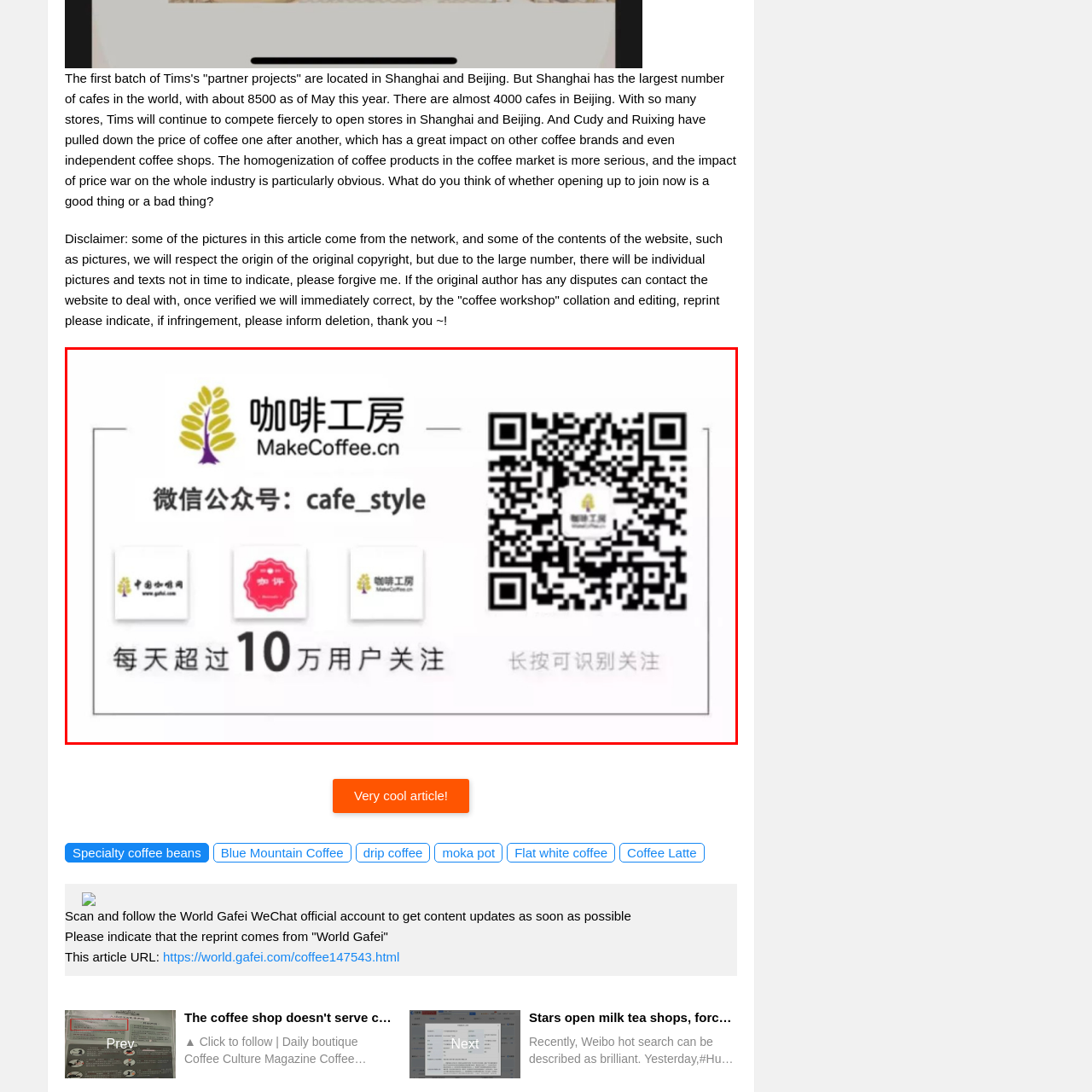How many users engage with the content daily? Study the image bordered by the red bounding box and answer briefly using a single word or a phrase.

Over 100,000